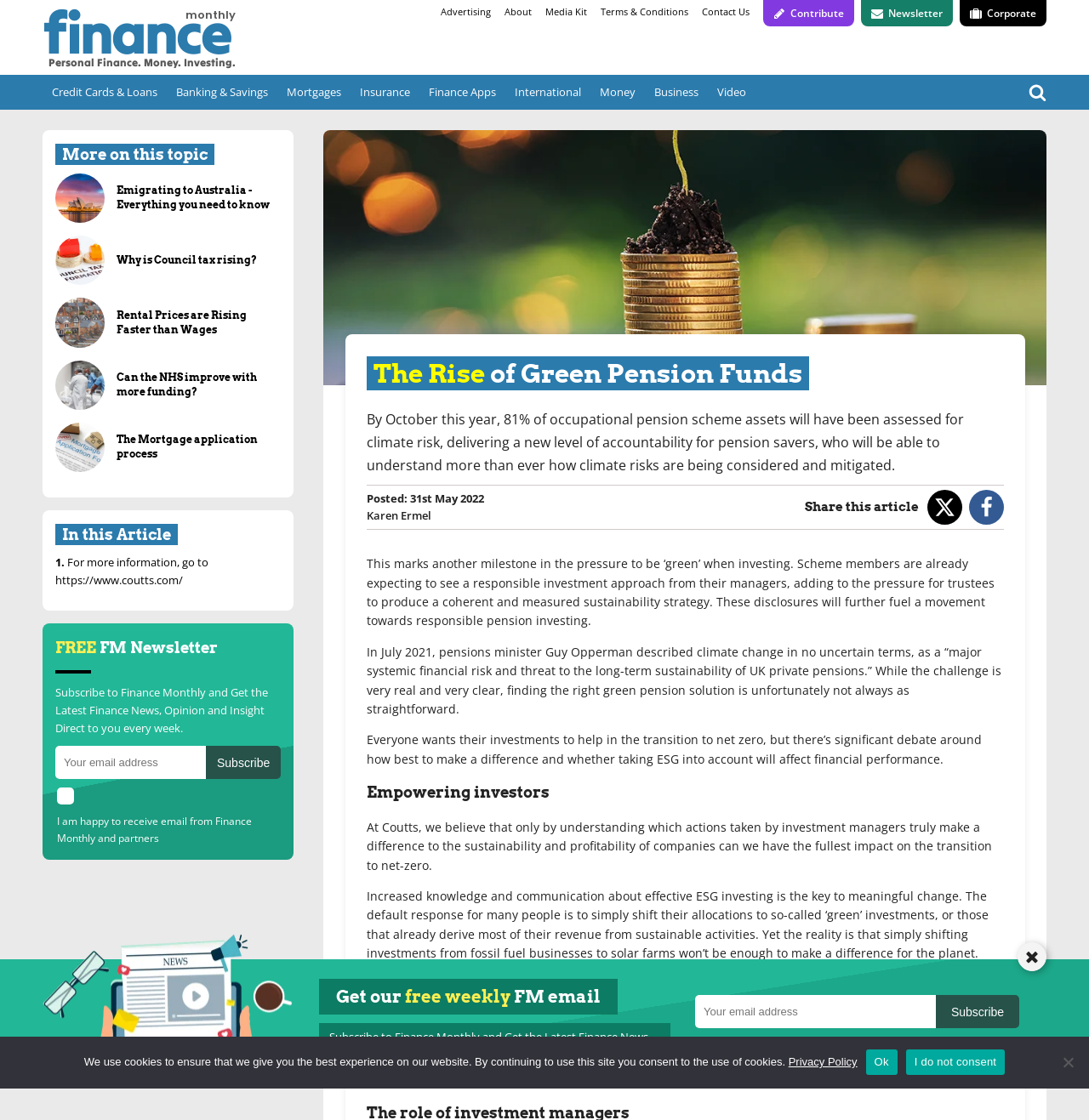Determine the bounding box coordinates for the element that should be clicked to follow this instruction: "Share this article on Twitter". The coordinates should be given as four float numbers between 0 and 1, in the format [left, top, right, bottom].

[0.851, 0.437, 0.883, 0.468]